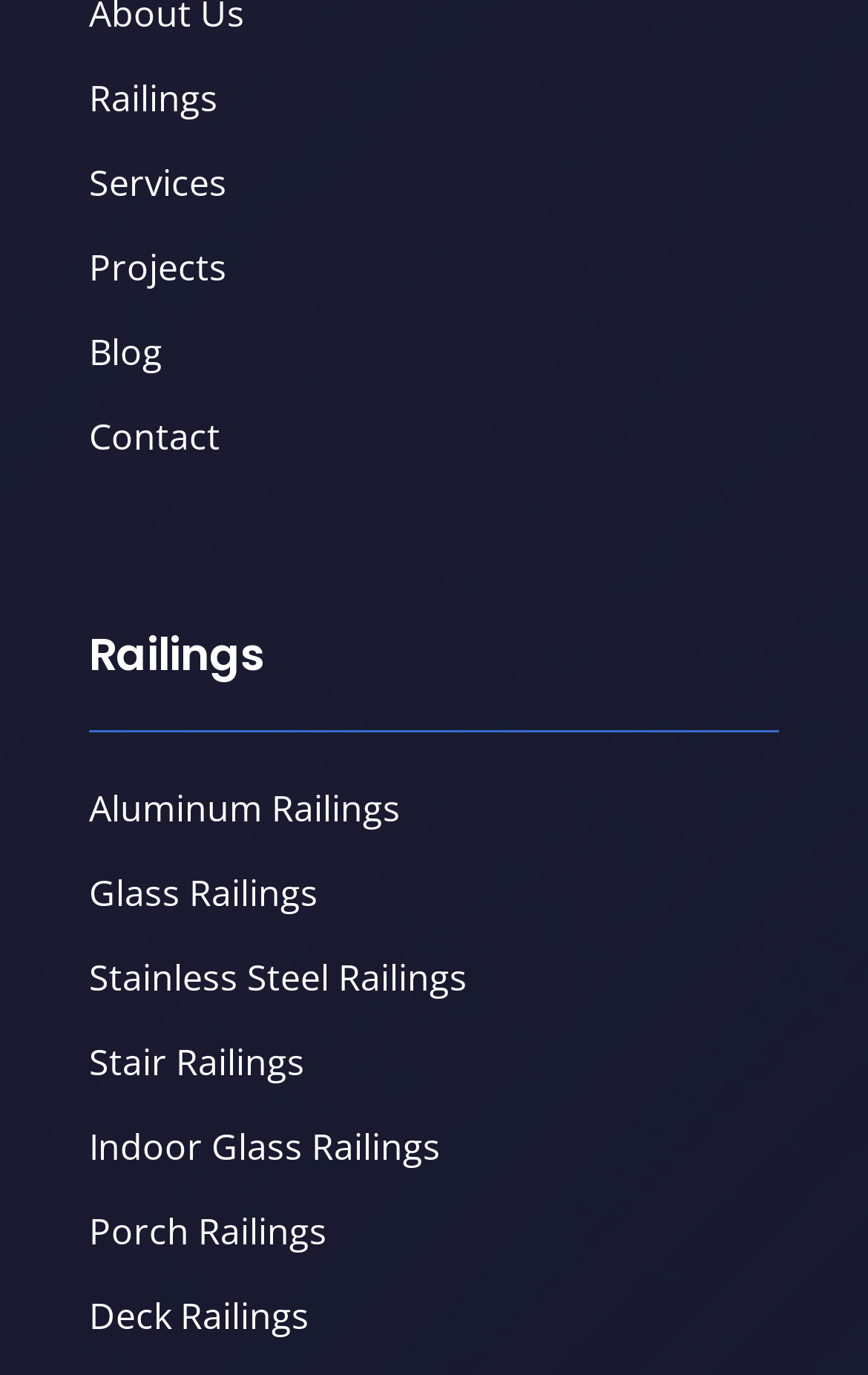Identify the coordinates of the bounding box for the element described below: "Stainless Steel Railings". Return the coordinates as four float numbers between 0 and 1: [left, top, right, bottom].

[0.103, 0.692, 0.538, 0.728]